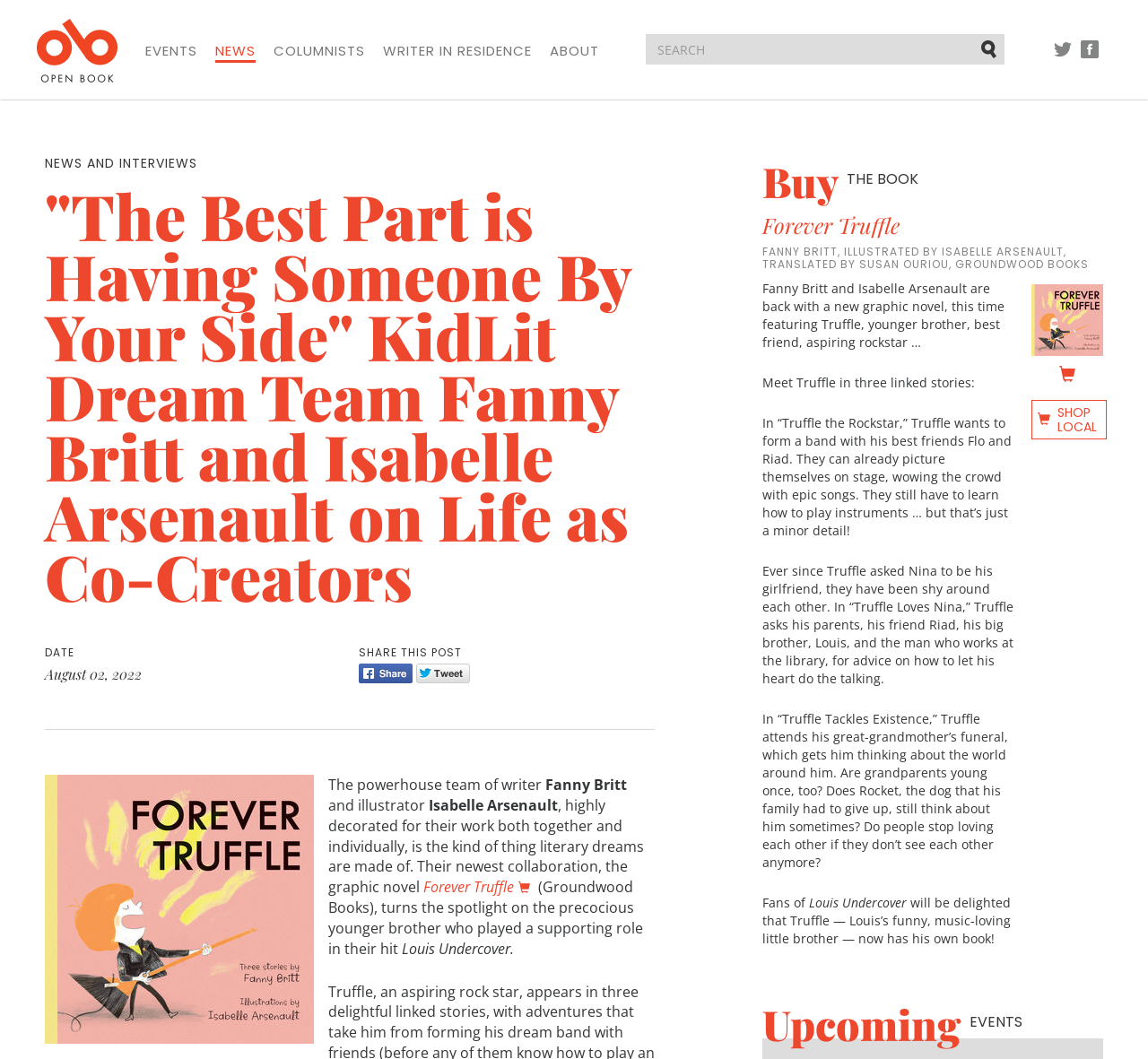Answer with a single word or phrase: 
What is the name of the younger brother in the graphic novel?

Truffle